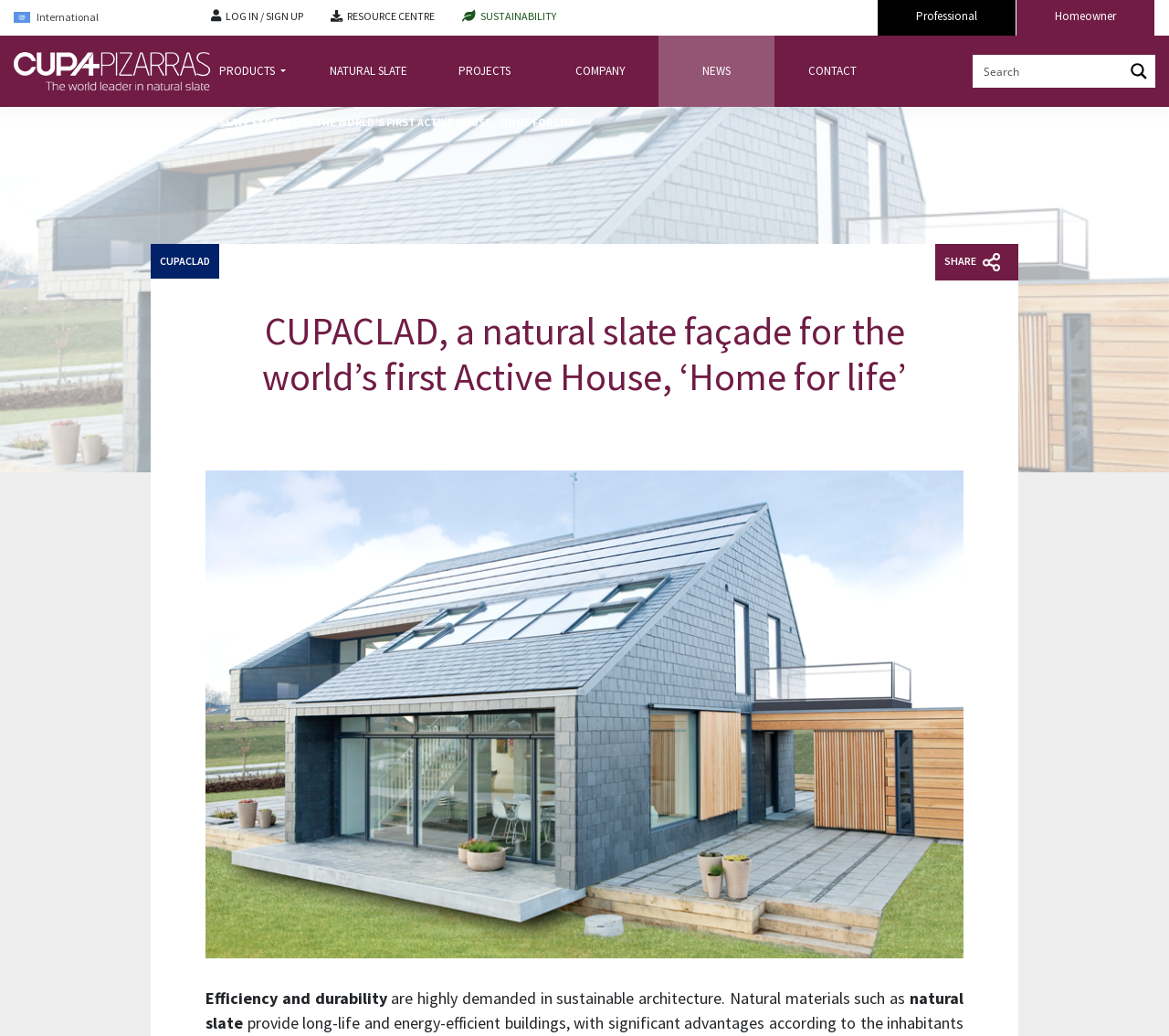Identify and provide the title of the webpage.

CUPACLAD, a natural slate façade for the world’s first Active House, ‘Home for life’